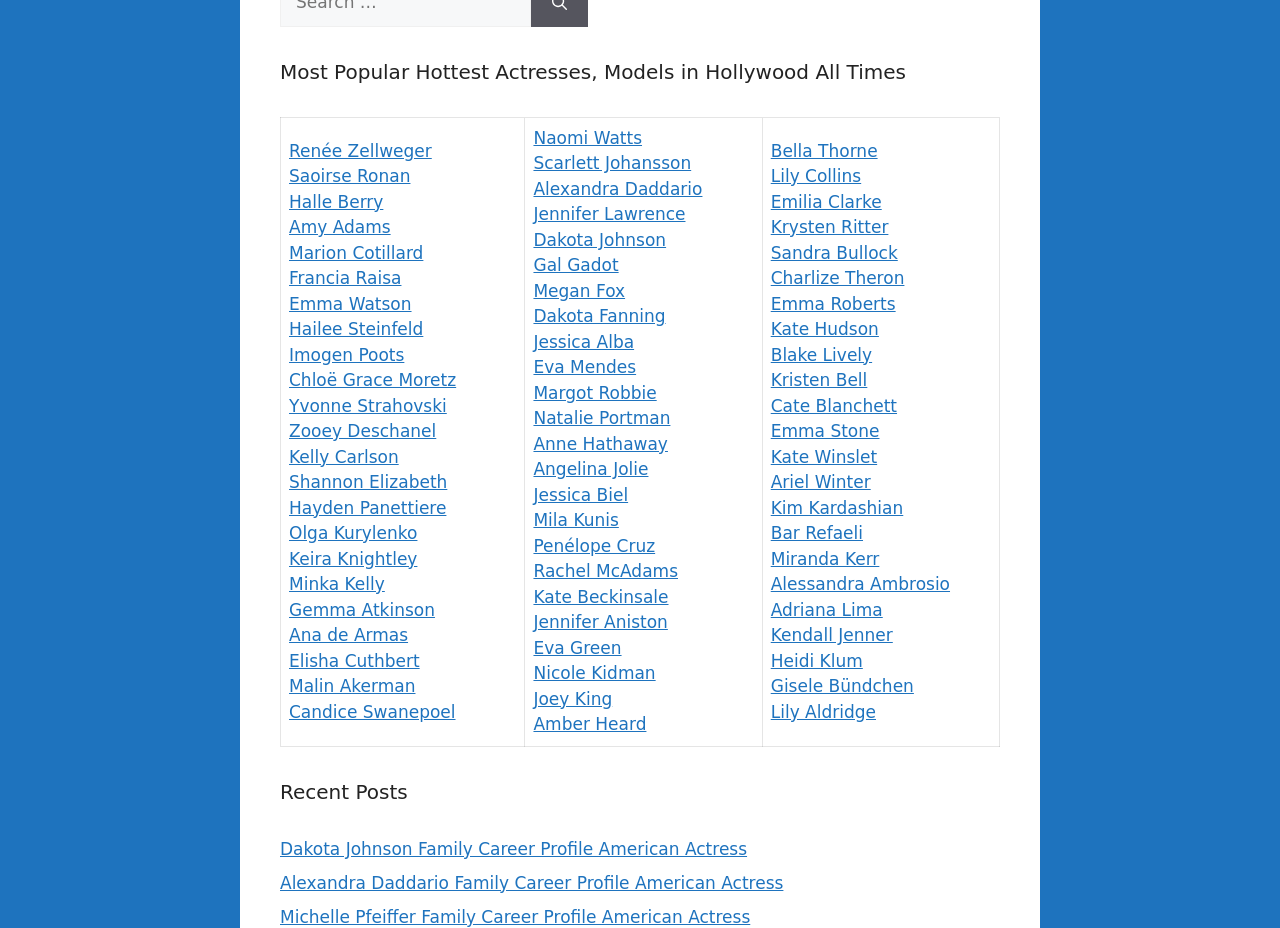Who is the actress mentioned in the link at the bottom of the webpage?
Based on the visual content, answer with a single word or a brief phrase.

Dakota Johnson